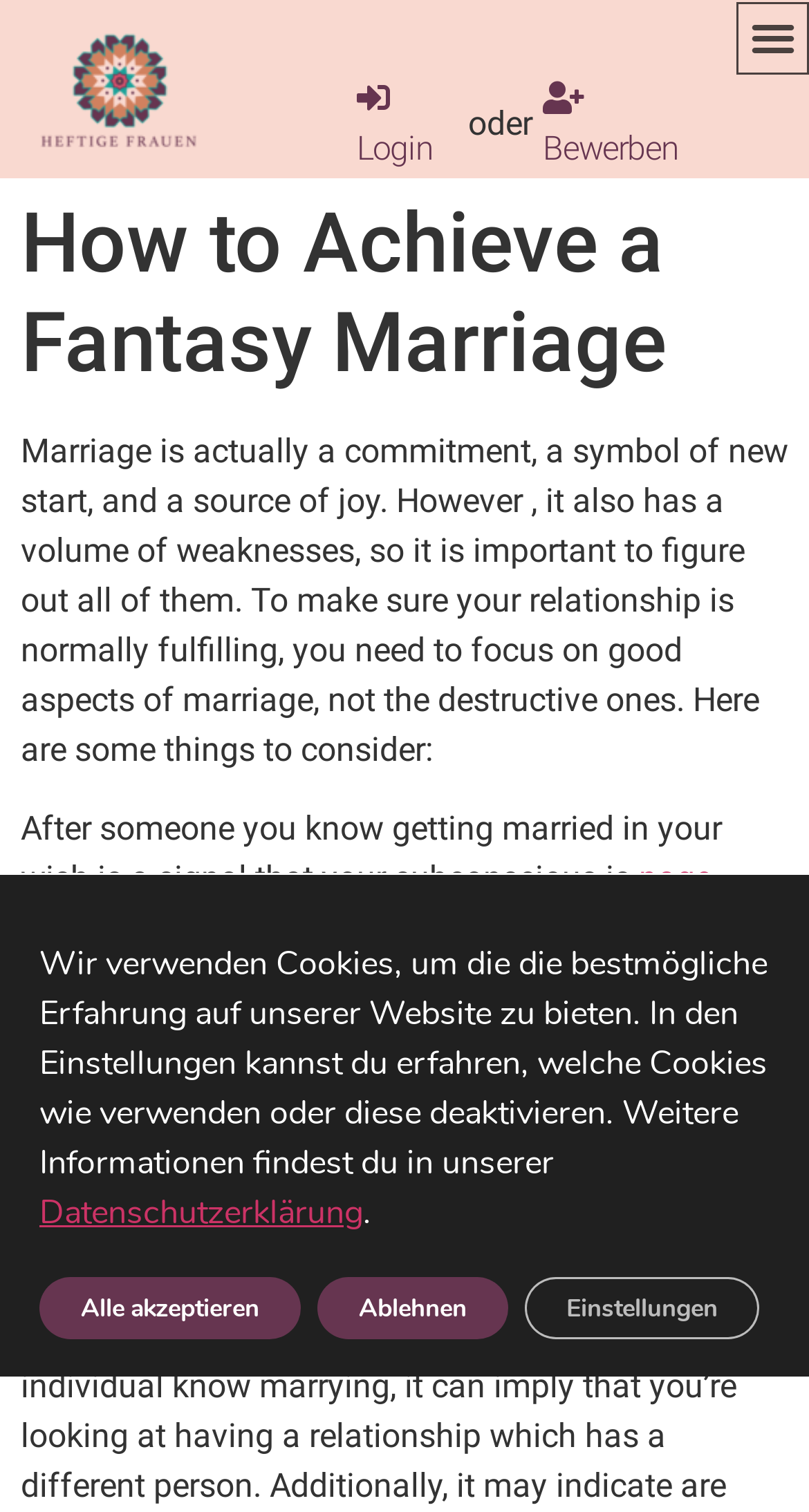What is the purpose of marriage?
Using the image as a reference, answer the question with a short word or phrase.

commitment and joy